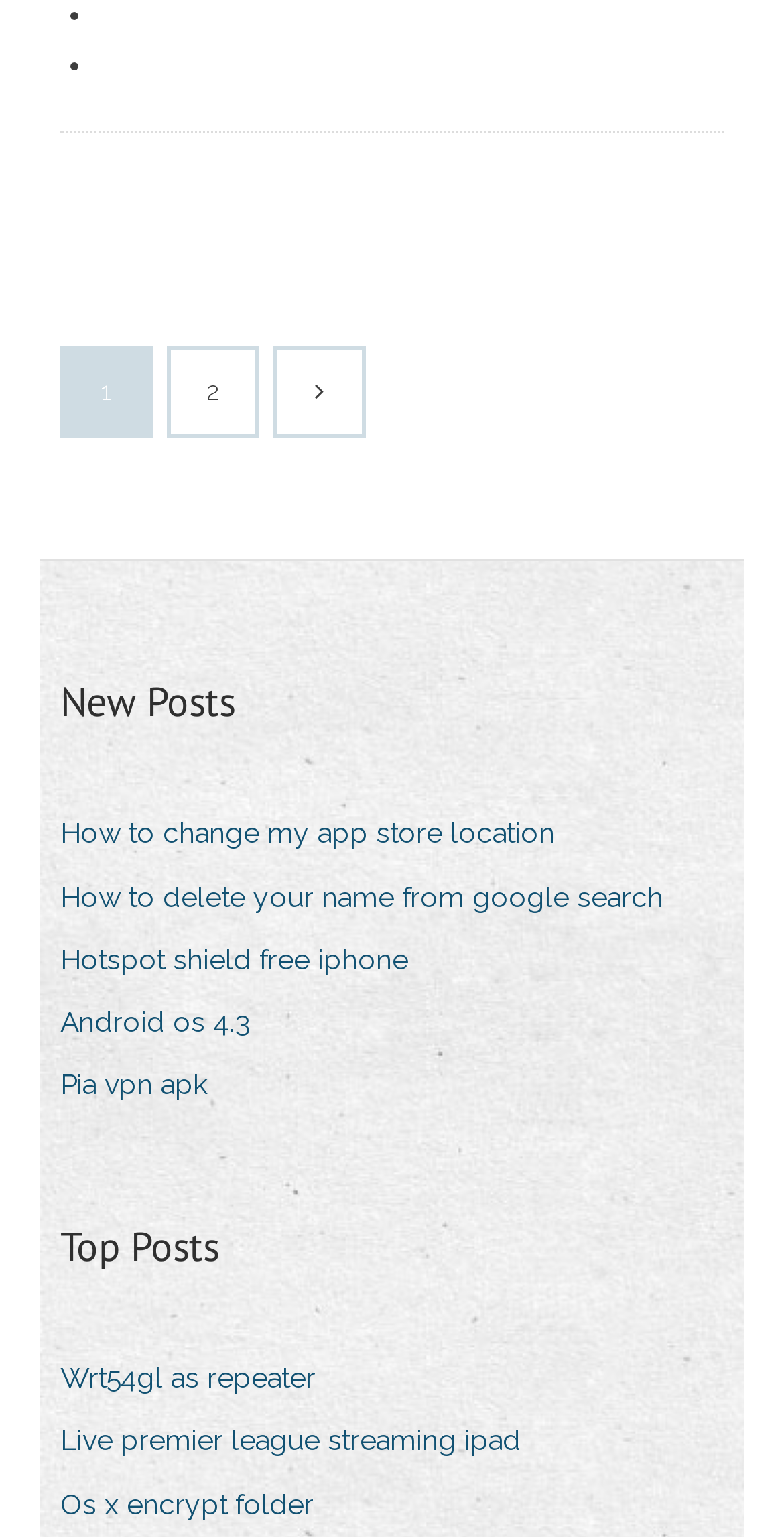Pinpoint the bounding box coordinates of the clickable area needed to execute the instruction: "Click on '2'". The coordinates should be specified as four float numbers between 0 and 1, i.e., [left, top, right, bottom].

[0.218, 0.228, 0.326, 0.283]